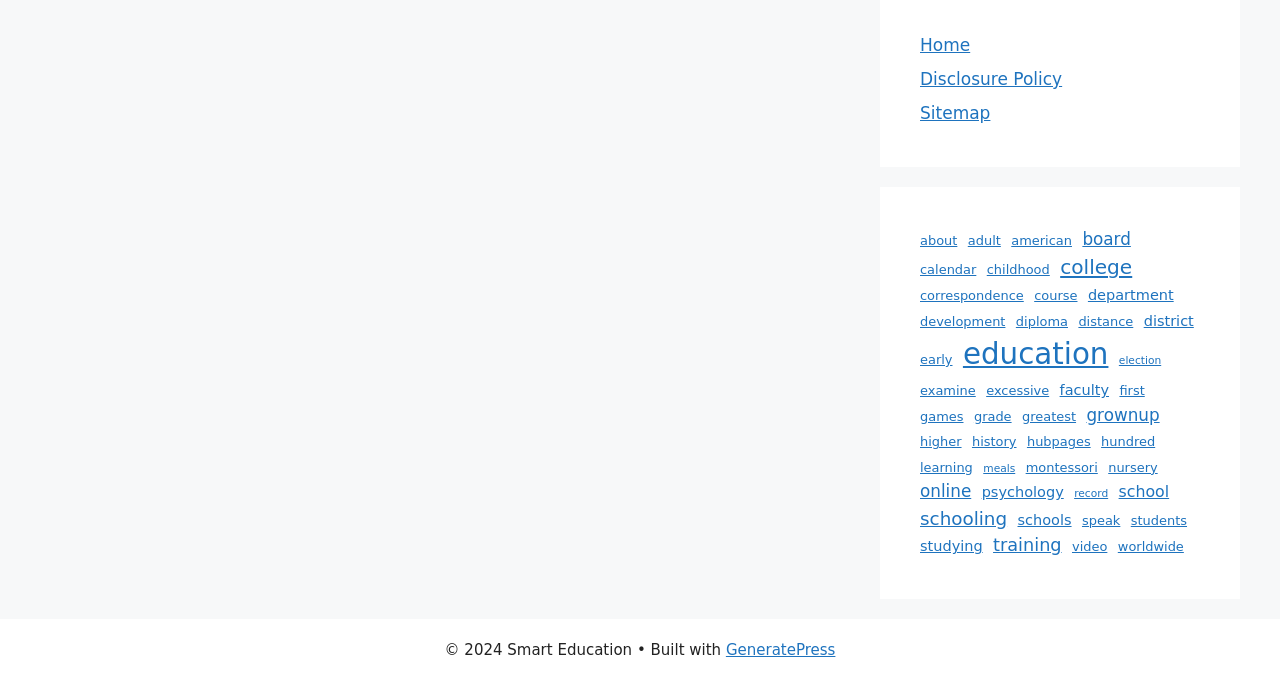Determine the bounding box coordinates of the section I need to click to execute the following instruction: "visit the sitemap". Provide the coordinates as four float numbers between 0 and 1, i.e., [left, top, right, bottom].

[0.719, 0.151, 0.774, 0.181]